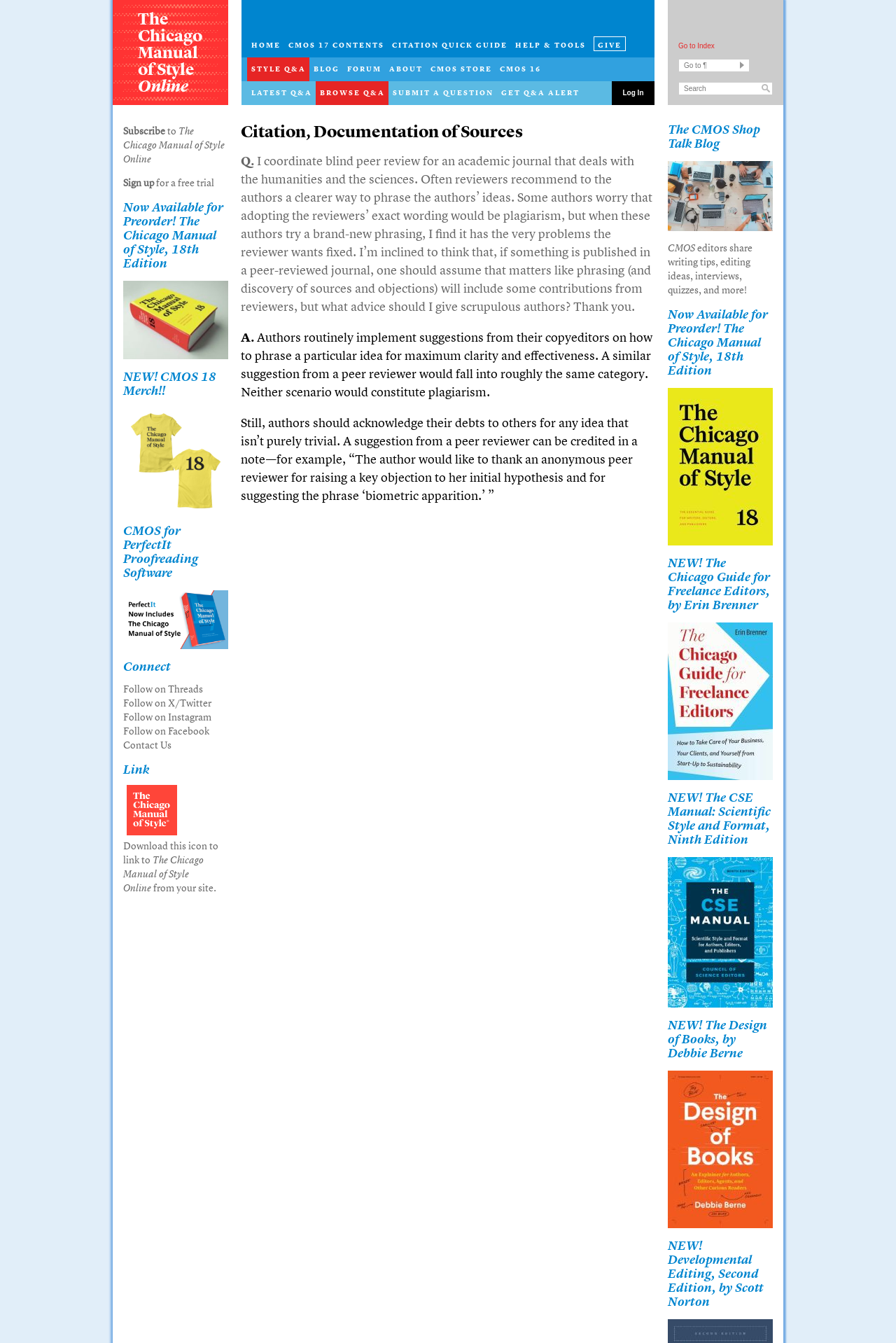What is the topic of the article with the heading 'Citation, Documentation of Sources'?
Please provide a single word or phrase answer based on the image.

Citation and documentation of sources